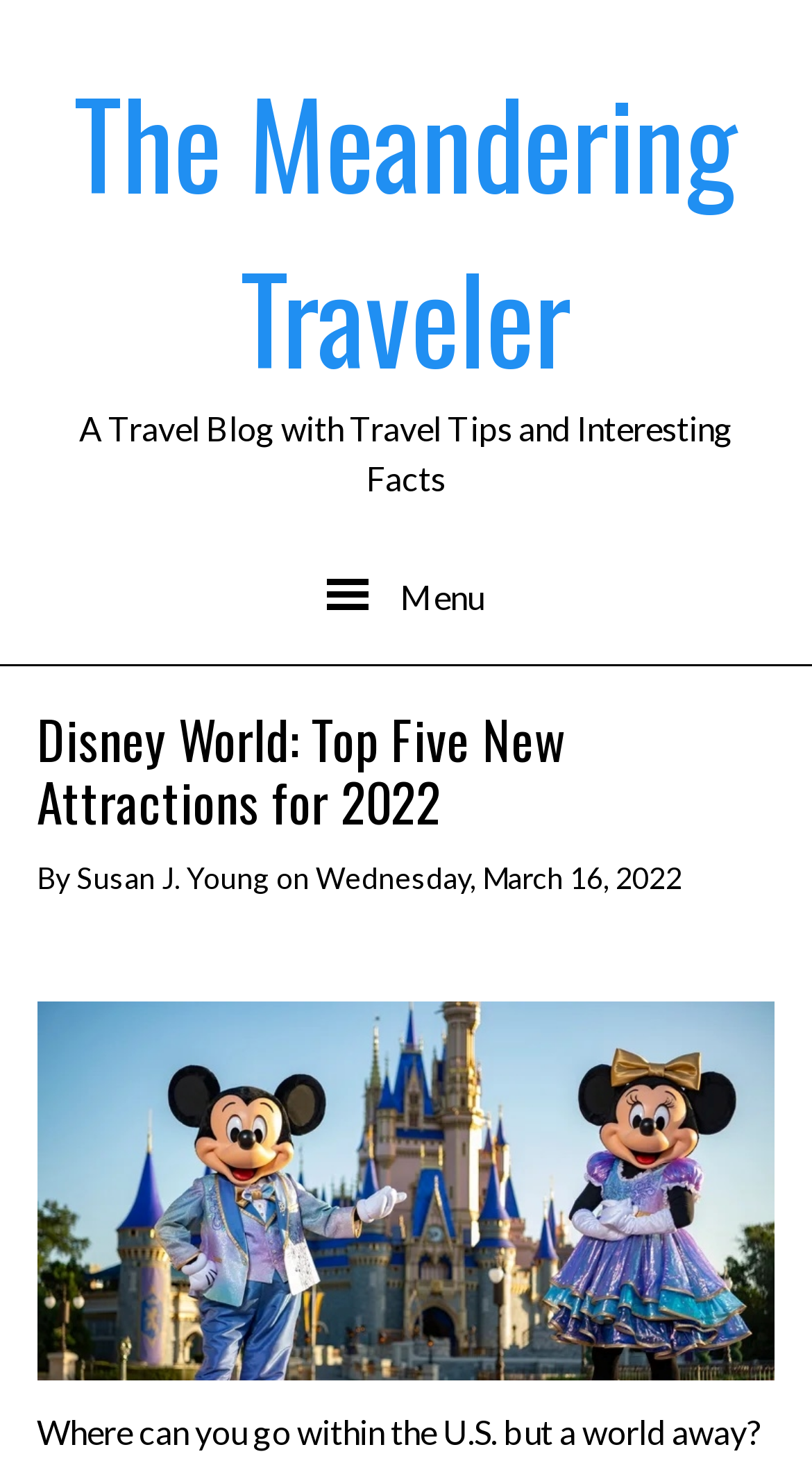Please find and provide the title of the webpage.

Disney World: Top Five New Attractions for 2022